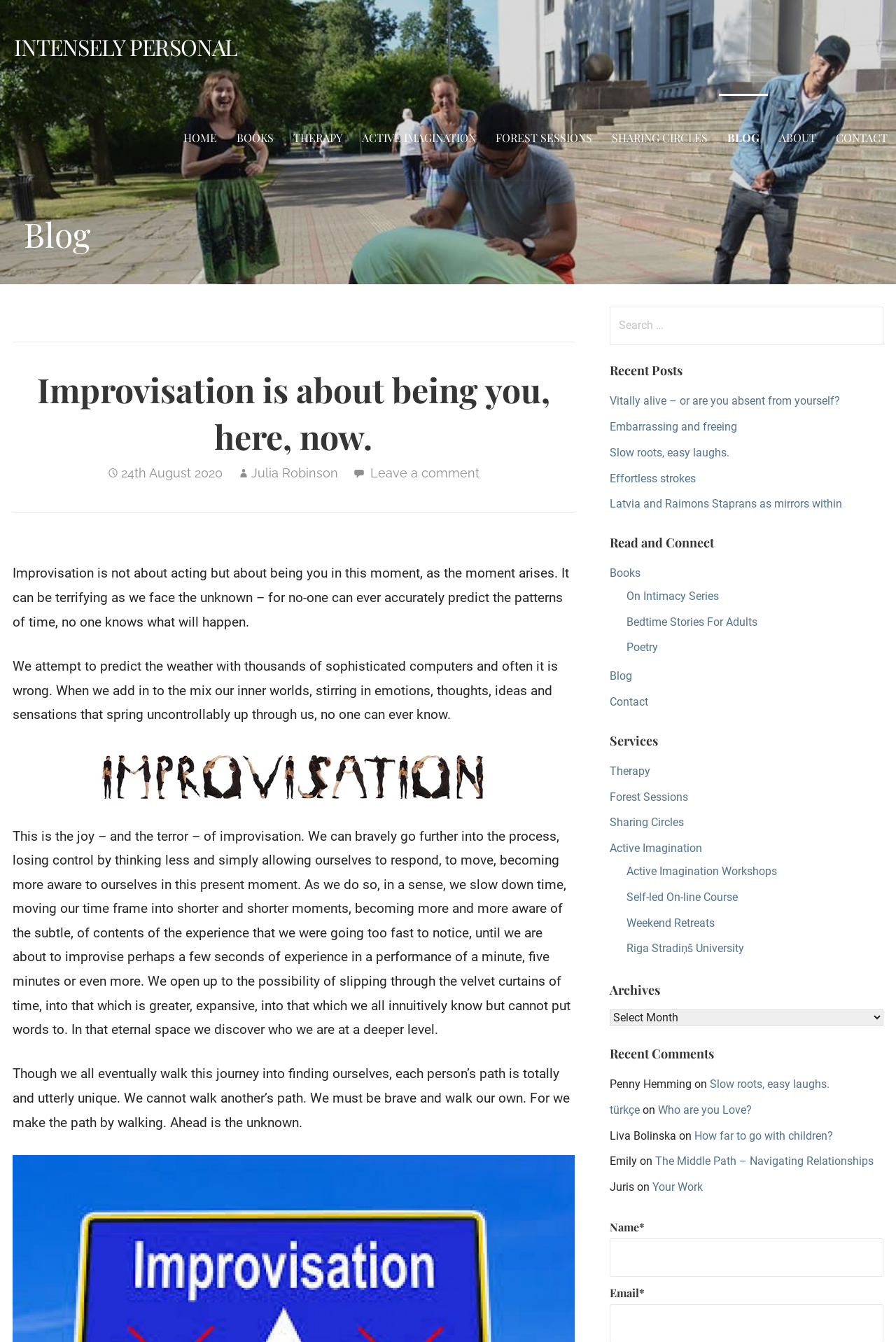Pinpoint the bounding box coordinates of the clickable area needed to execute the instruction: "Enter your name in the input field". The coordinates should be specified as four float numbers between 0 and 1, i.e., [left, top, right, bottom].

[0.681, 0.923, 0.986, 0.951]